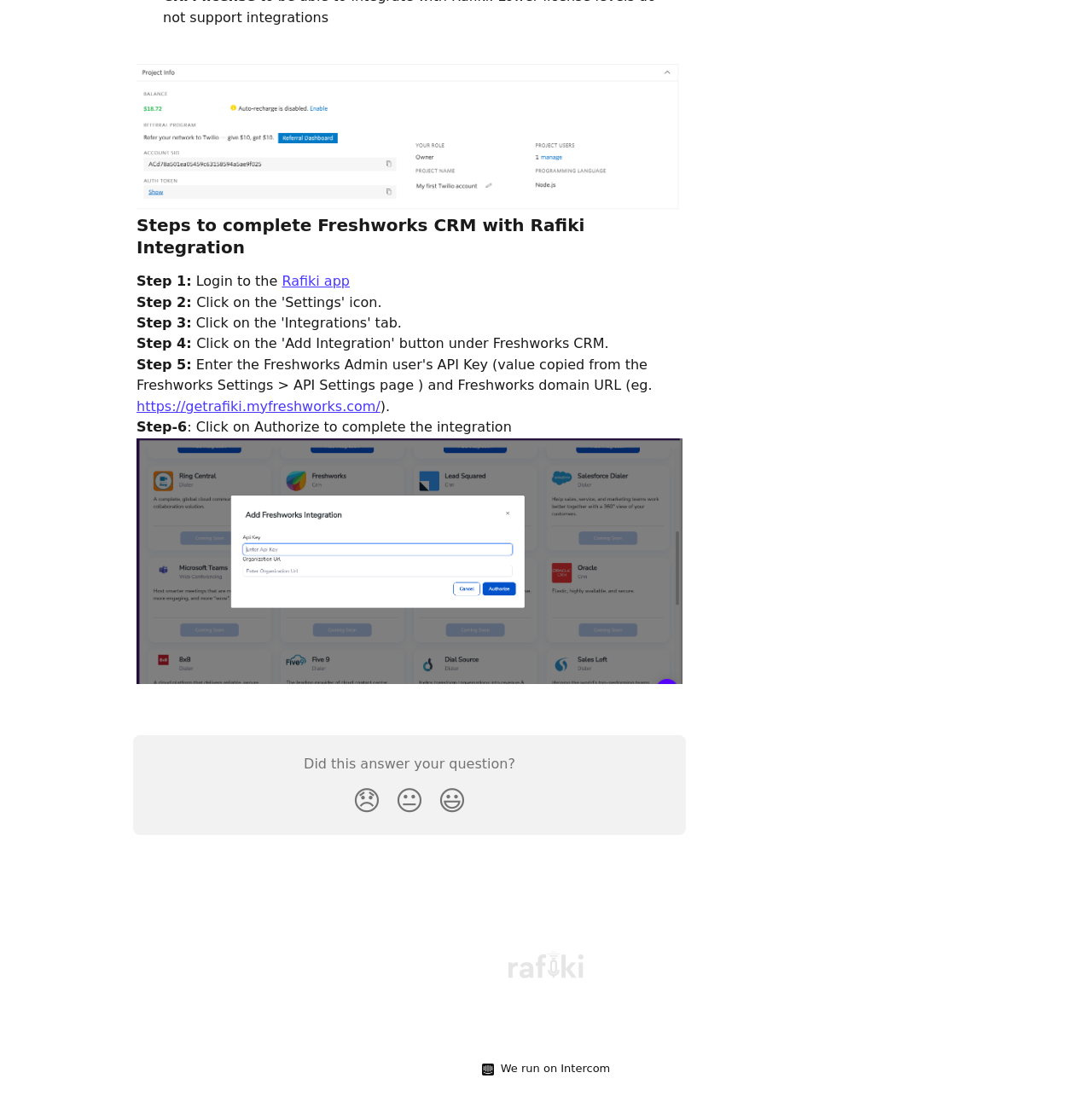What is the URL mentioned in Step 5?
Please provide a comprehensive answer to the question based on the webpage screenshot.

I looked at the webpage and found that in Step 5, there is a link with the URL 'https://getrafiki.myfreshworks.com/', which is mentioned as part of the integration process.